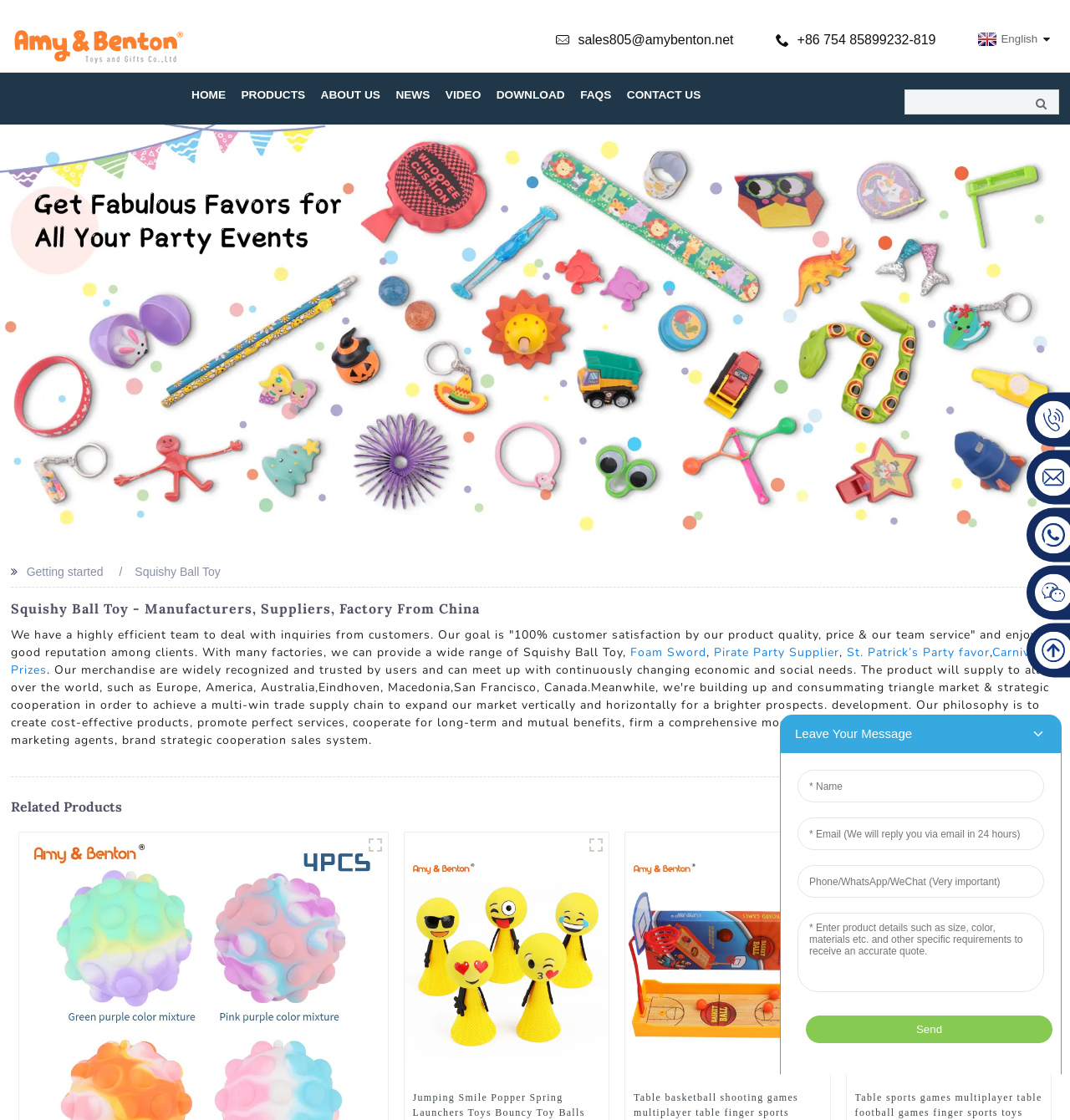What is the purpose of the 'Getting started' section?
Use the information from the screenshot to give a comprehensive response to the question.

The 'Getting started' section appears to introduce the company and its products, as it is followed by a brief description of the company's goal and its product offerings, suggesting that this section serves as an introduction to the company and its services.